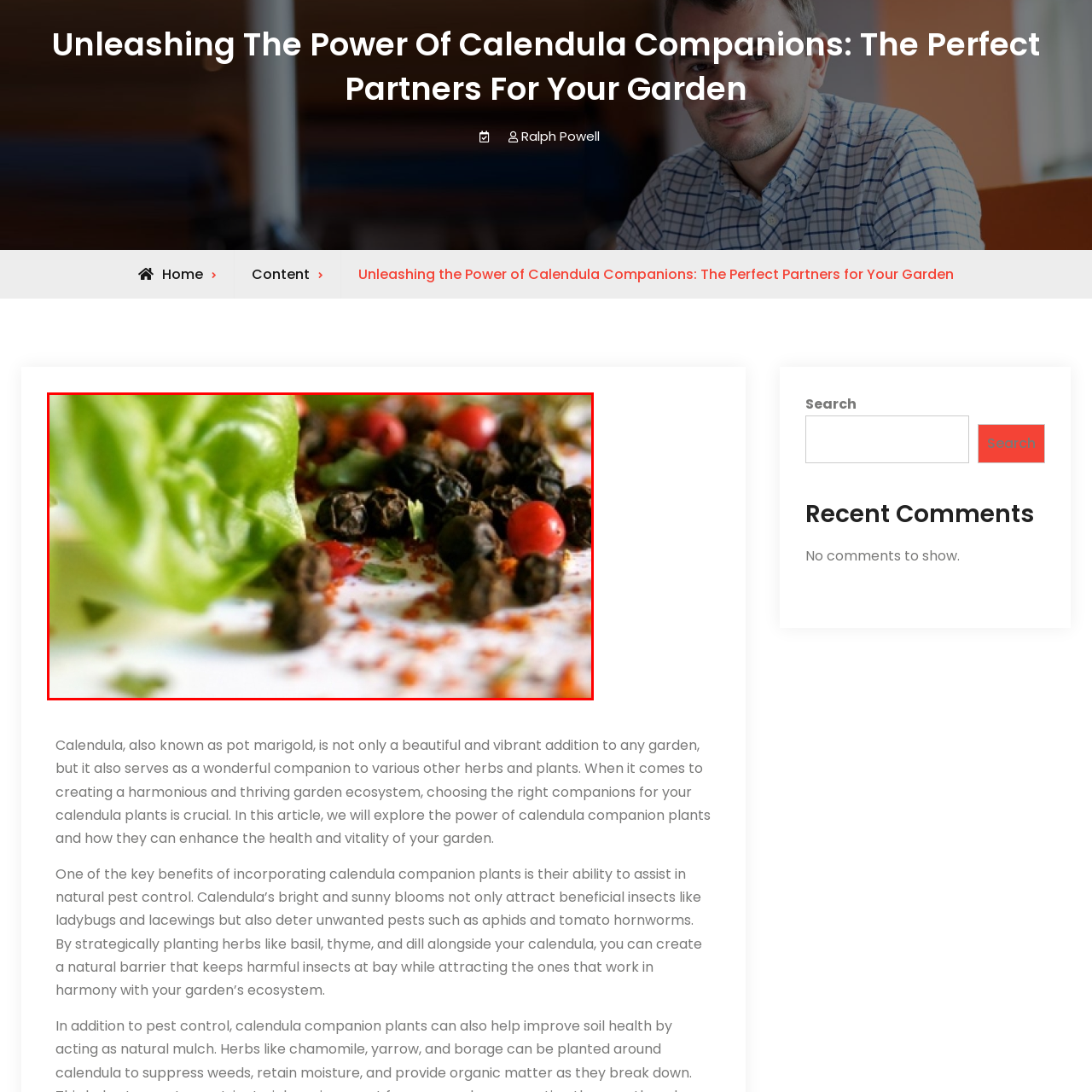Give a comprehensive description of the picture highlighted by the red border.

The image beautifully captures a vibrant arrangement of fresh herb leaves and an assortment of spices, emphasizing the topic of companion planting with calendula. Prominently featured in the foreground is a lush green basil leaf, symbolizing harmony in the garden. Surrounding it are scattered black peppercorns, colorful dried spices, and vibrant red berries, representing the diverse plants that can thrive alongside calendula. This visual highlights the importance of creating a thriving garden ecosystem, where the complementary nature of these herbs enhances growth, supports natural pest control, and adds visual appeal. The image serves as a reminder of the rich biodiversity that can be cultivated by pairing plants wisely, offering both beauty and functional benefits to any garden space.